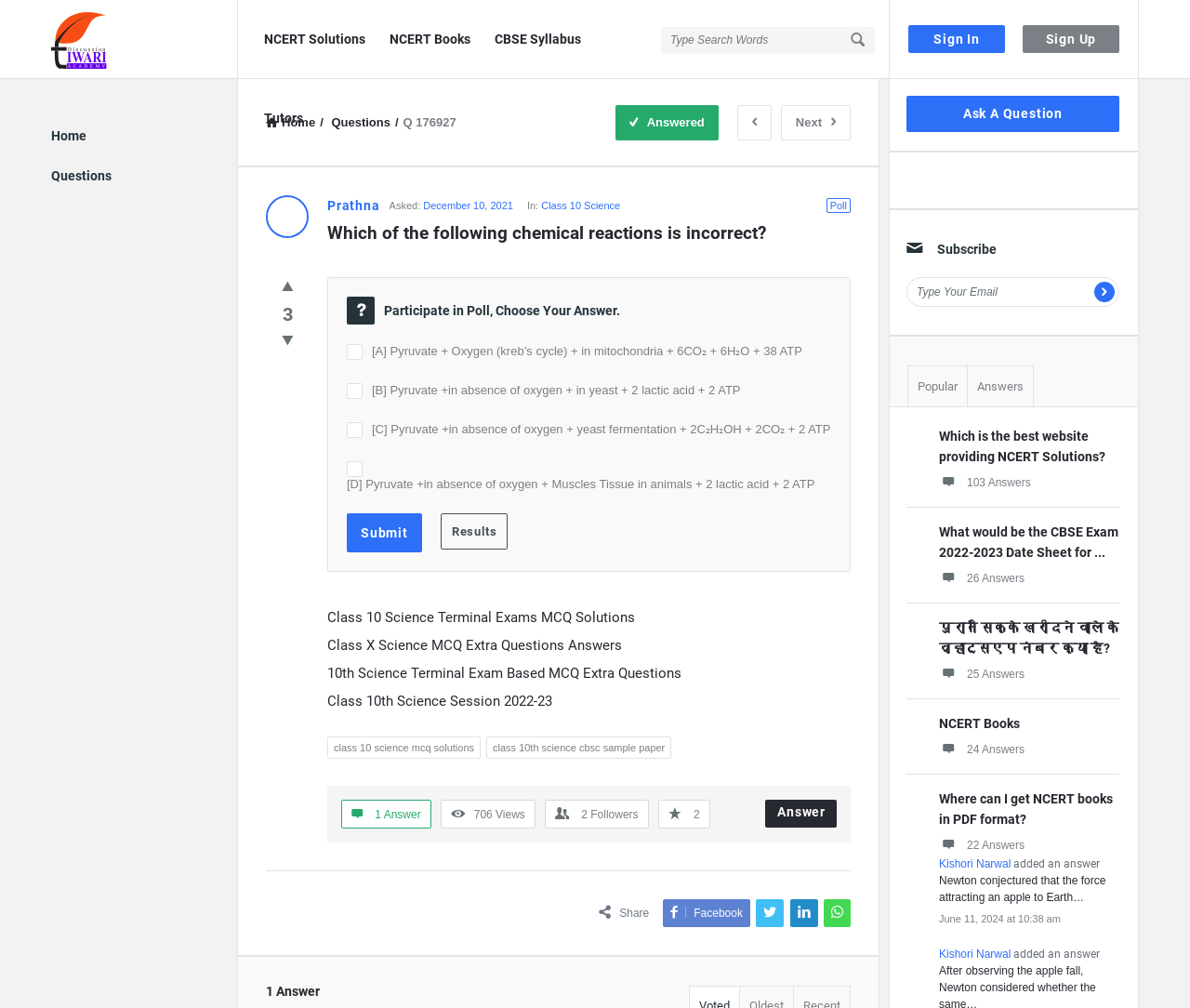What is the category of the question 'Which of the following chemical reactions is incorrect?'?
Utilize the information in the image to give a detailed answer to the question.

The question 'Which of the following chemical reactions is incorrect?' is categorized under Class 10 Science, as indicated by the link 'Class 10 Science' located at the top of the webpage.